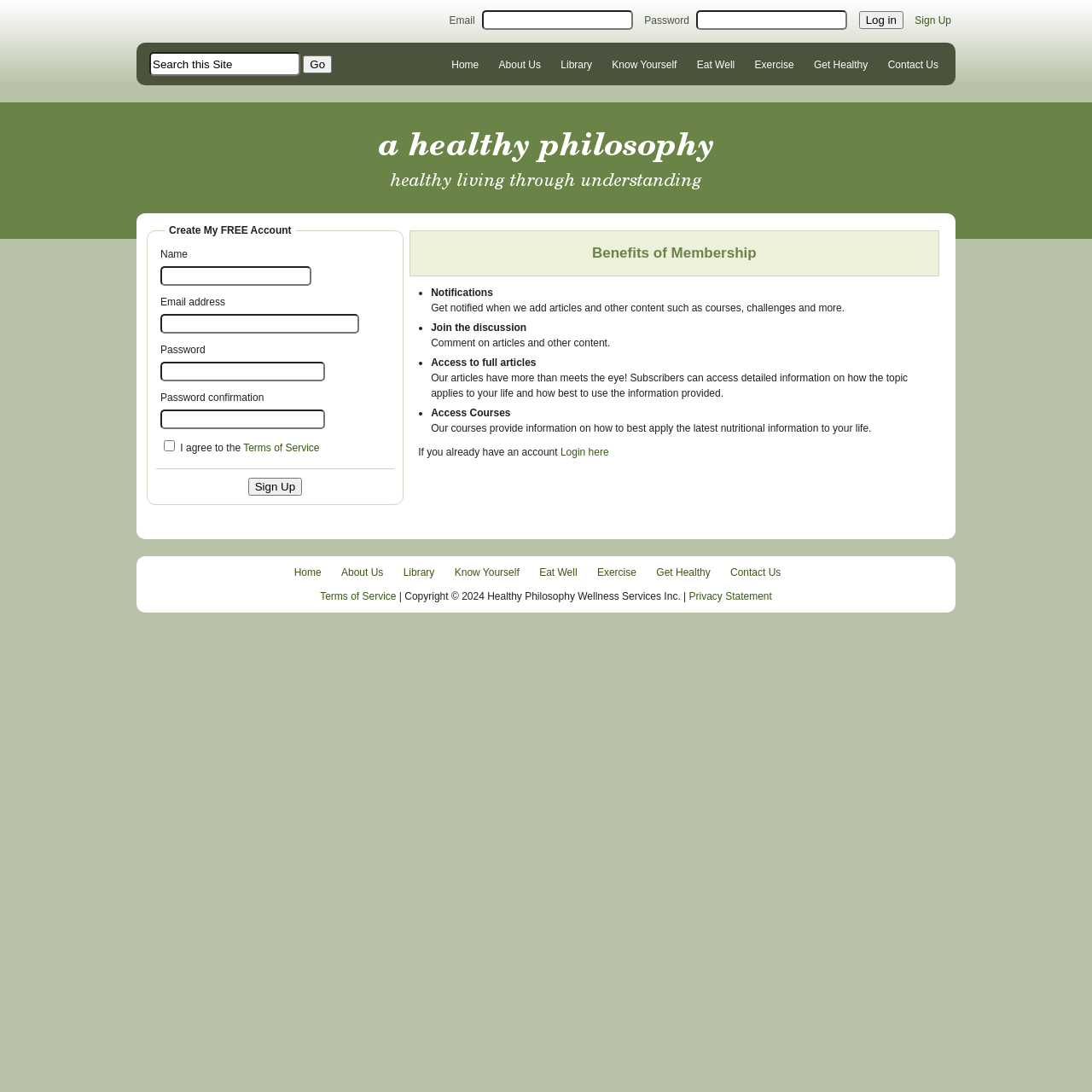Kindly determine the bounding box coordinates for the clickable area to achieve the given instruction: "Click Sign Up".

[0.227, 0.438, 0.277, 0.454]